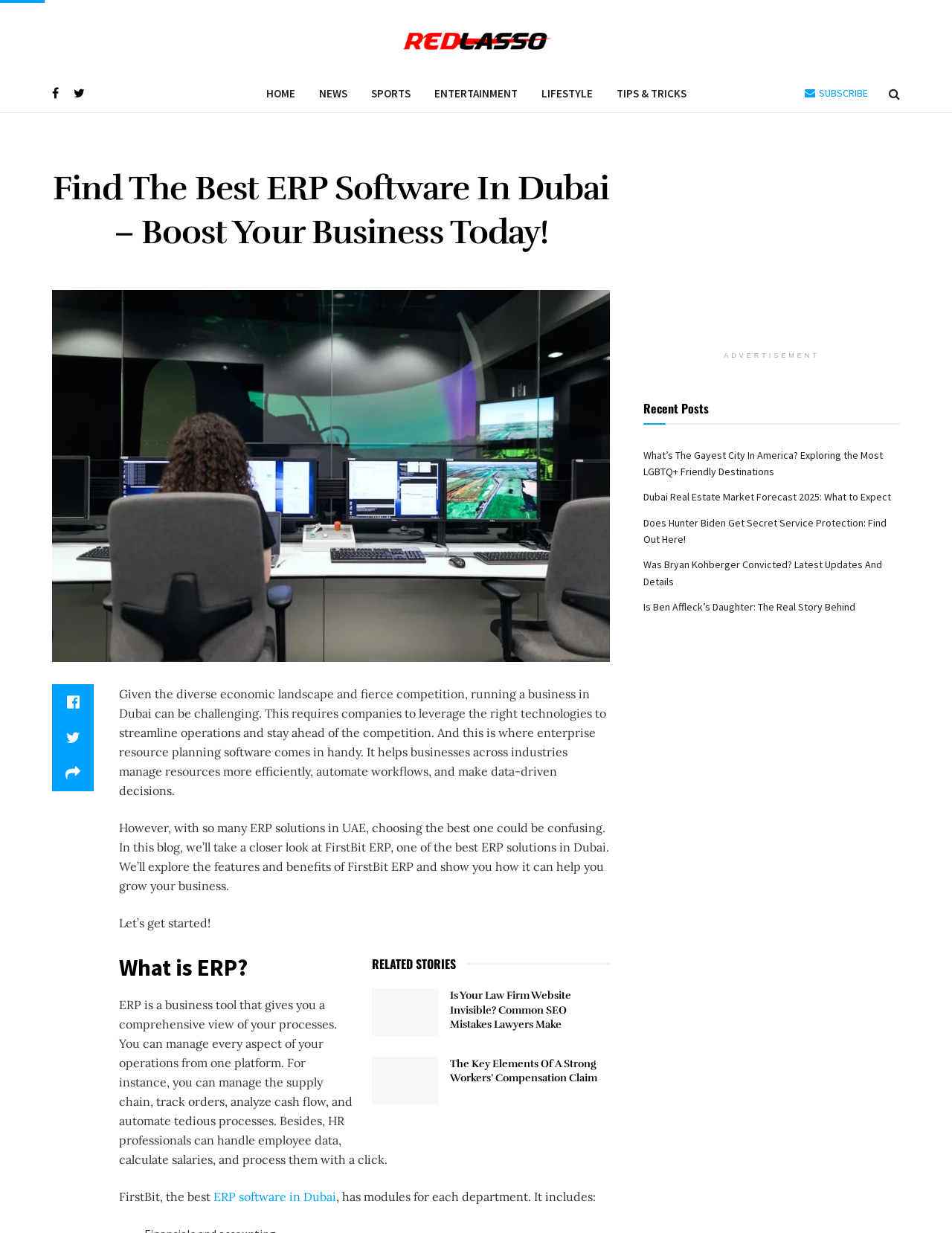Please provide the bounding box coordinates for the element that needs to be clicked to perform the following instruction: "Click on the 'HOME' link". The coordinates should be given as four float numbers between 0 and 1, i.e., [left, top, right, bottom].

[0.267, 0.061, 0.322, 0.091]